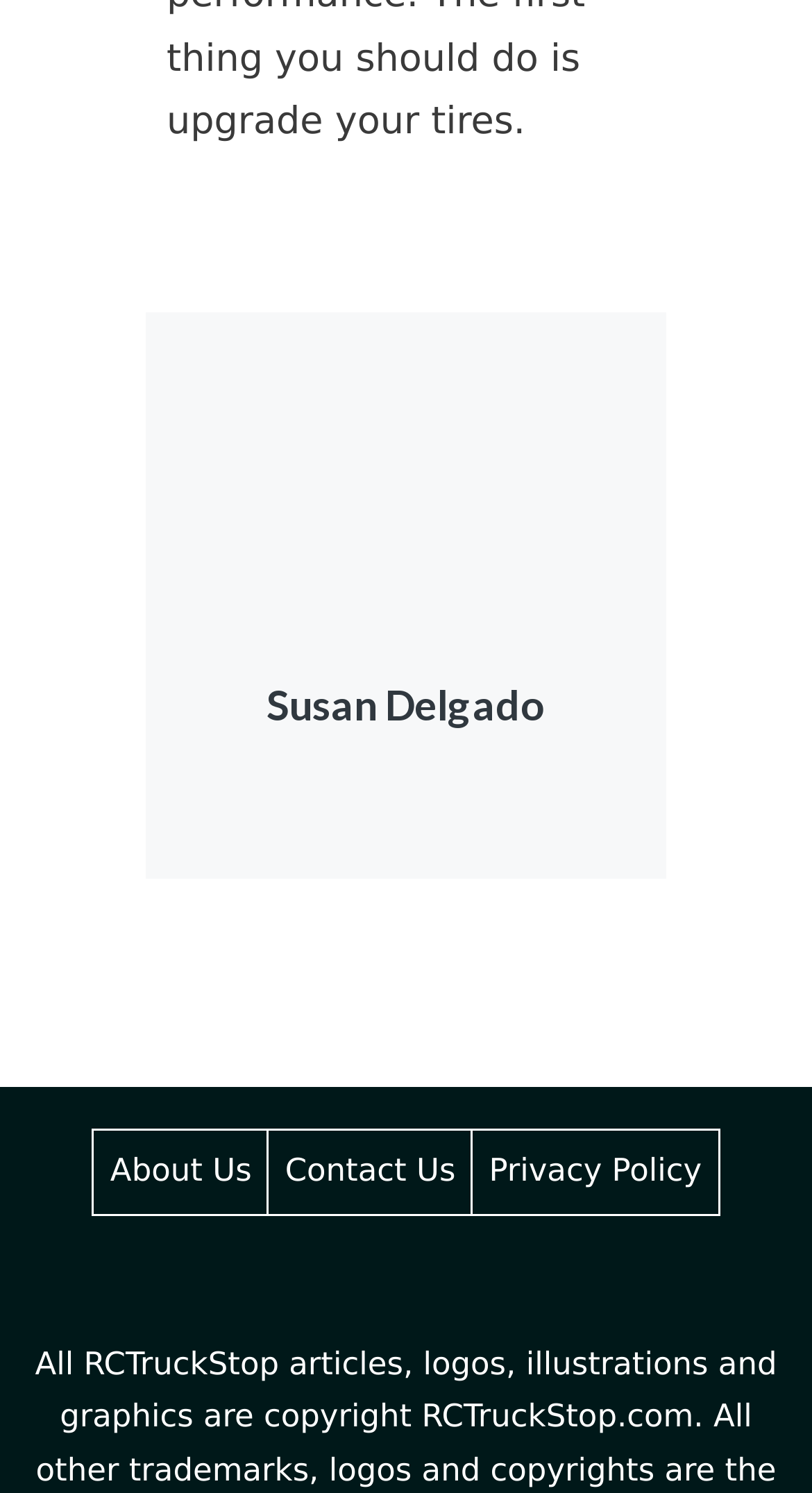What is the purpose of the table?
From the screenshot, supply a one-word or short-phrase answer.

navigation